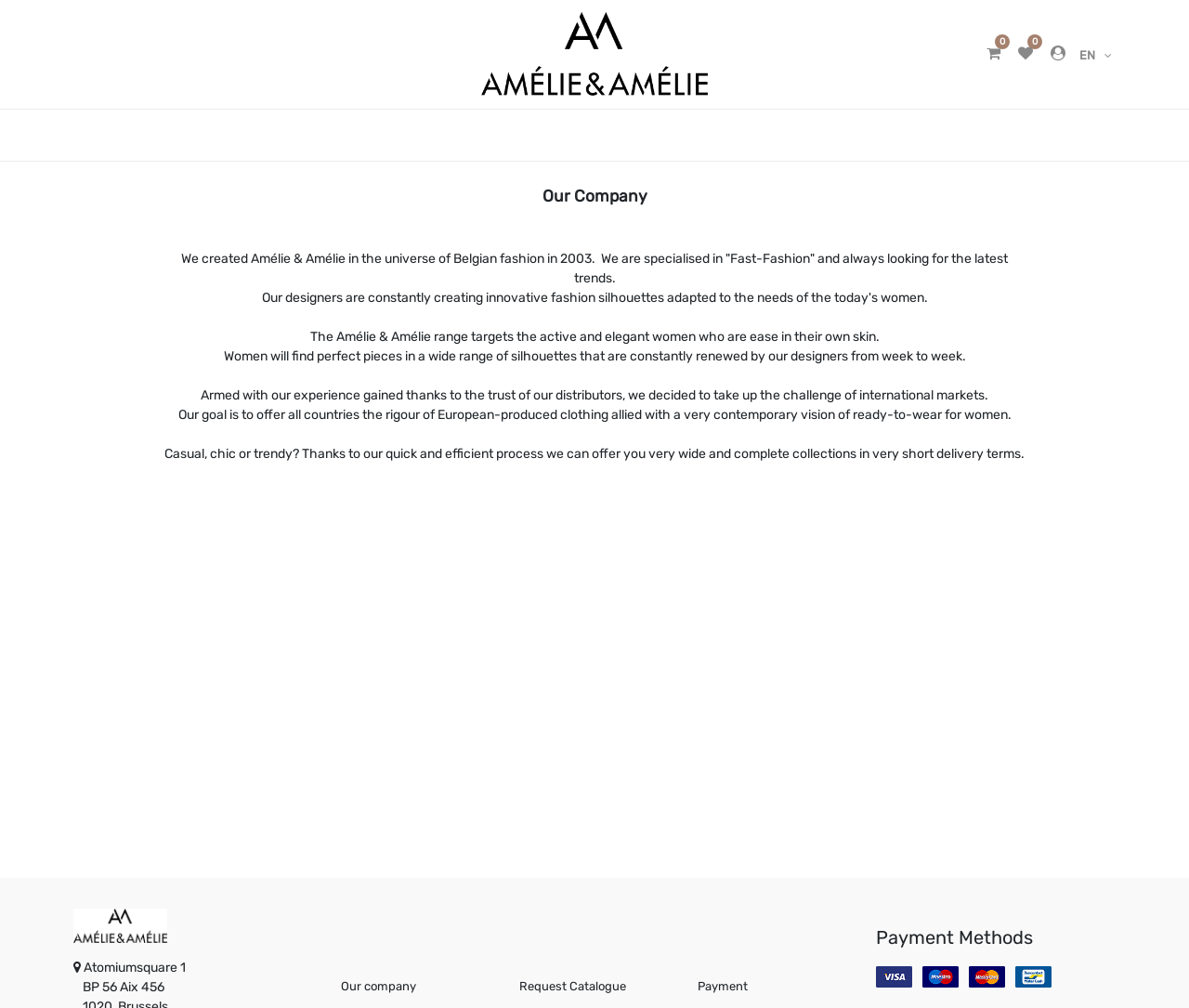Locate the bounding box coordinates of the area you need to click to fulfill this instruction: 'Click the EN button'. The coordinates must be in the form of four float numbers ranging from 0 to 1: [left, top, right, bottom].

[0.905, 0.046, 0.938, 0.064]